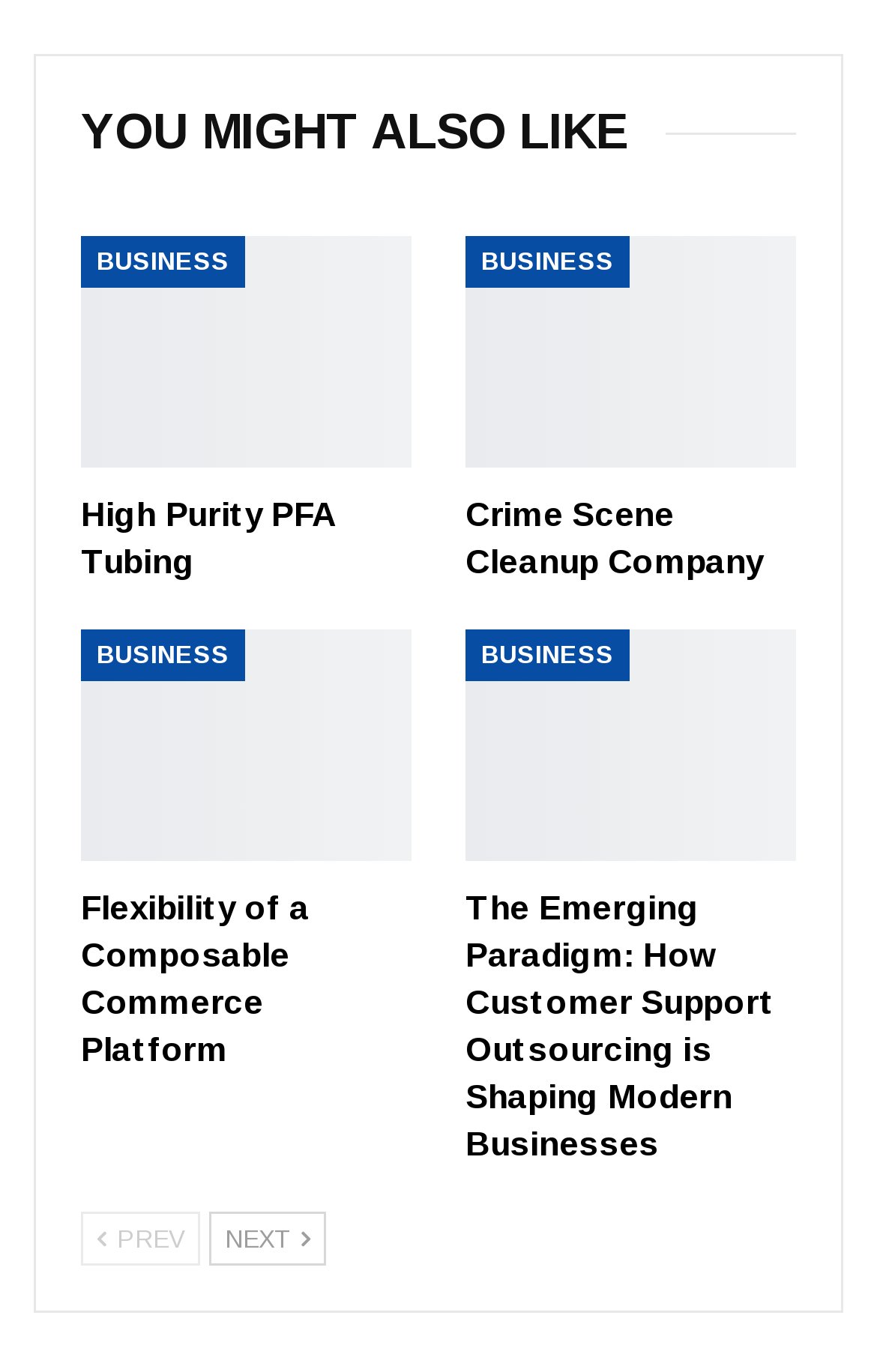Find the bounding box coordinates of the element I should click to carry out the following instruction: "Click on 'YOU MIGHT ALSO LIKE'".

[0.092, 0.085, 0.759, 0.113]